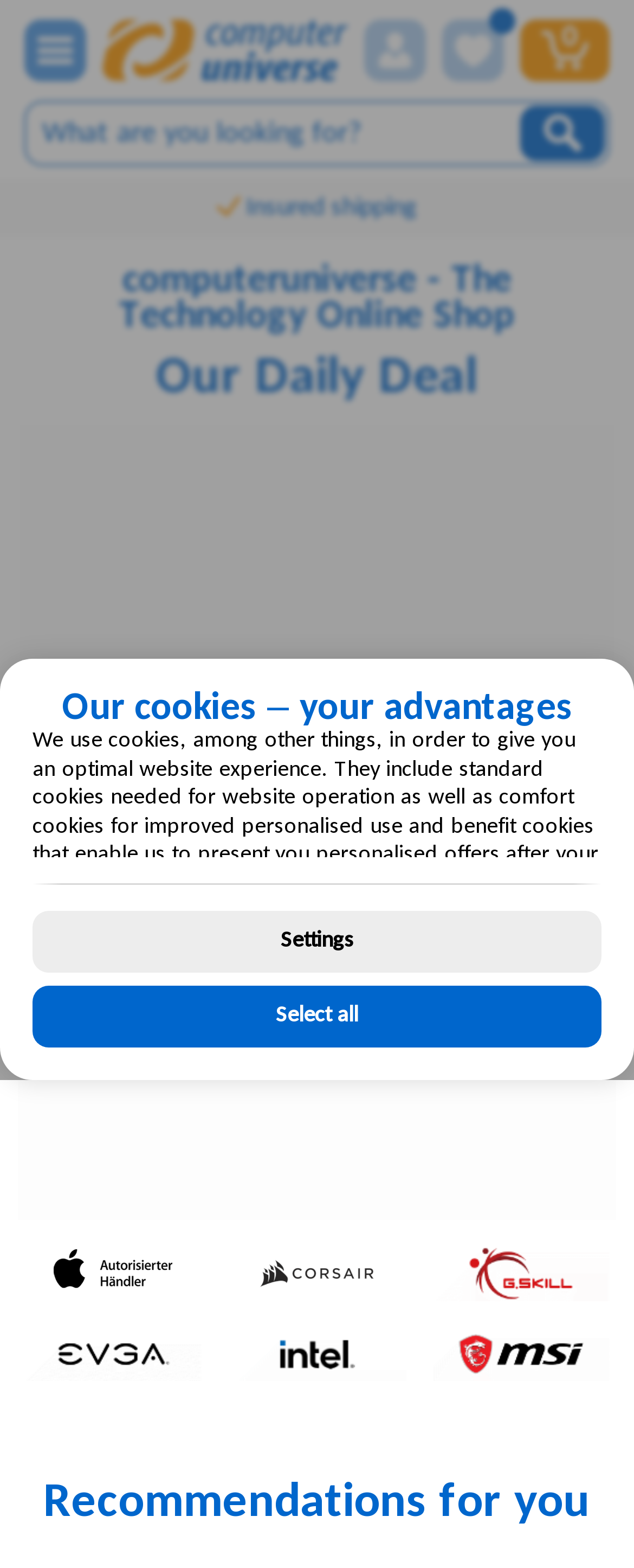What is the logo of this website?
Provide a detailed answer to the question, using the image to inform your response.

I found an image element with the description 'Computer Universe Logo' which is likely to be the logo of this website.